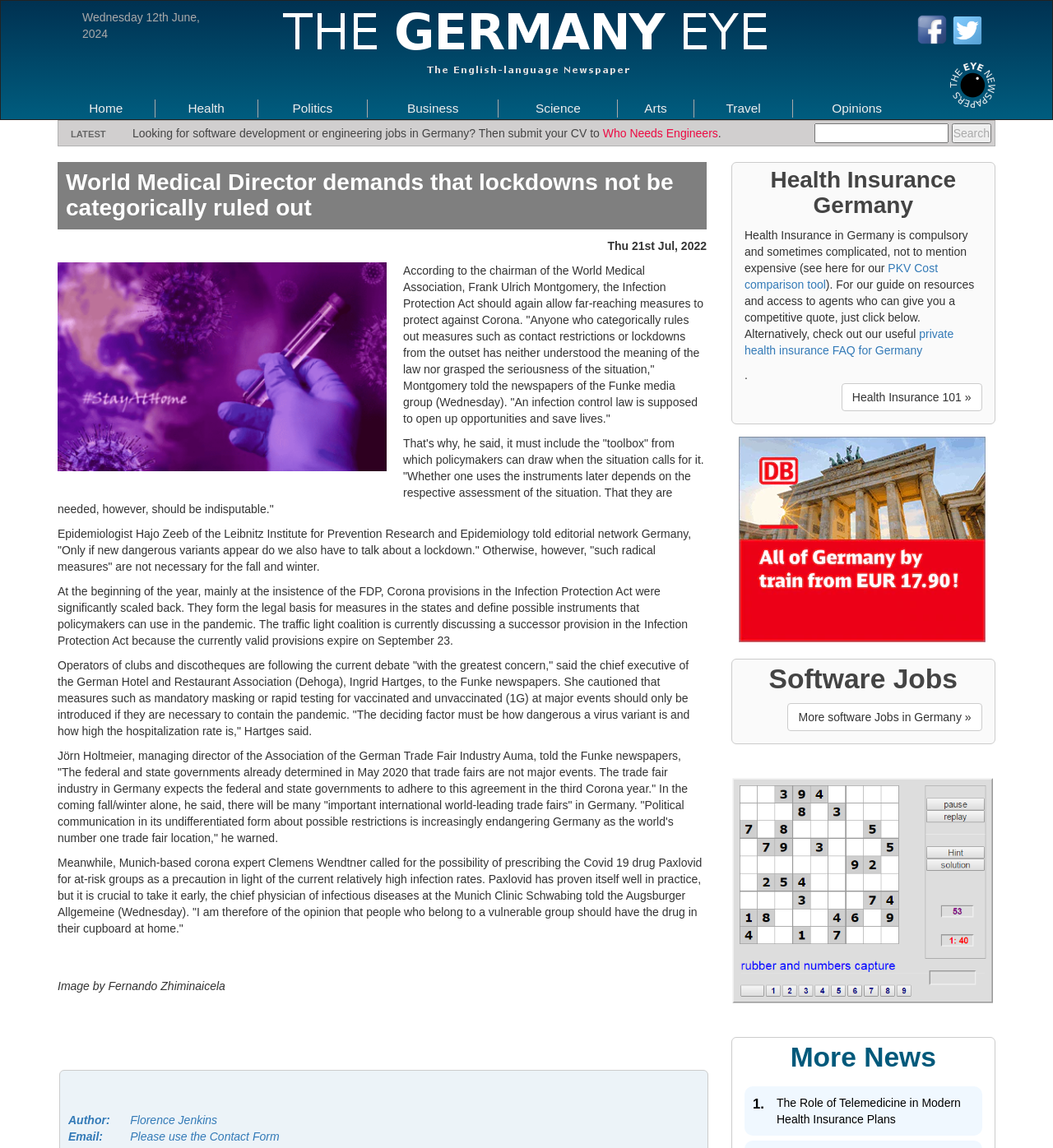What is the date mentioned at the top of the webpage?
Please use the image to provide a one-word or short phrase answer.

Wednesday 12th June, 2024